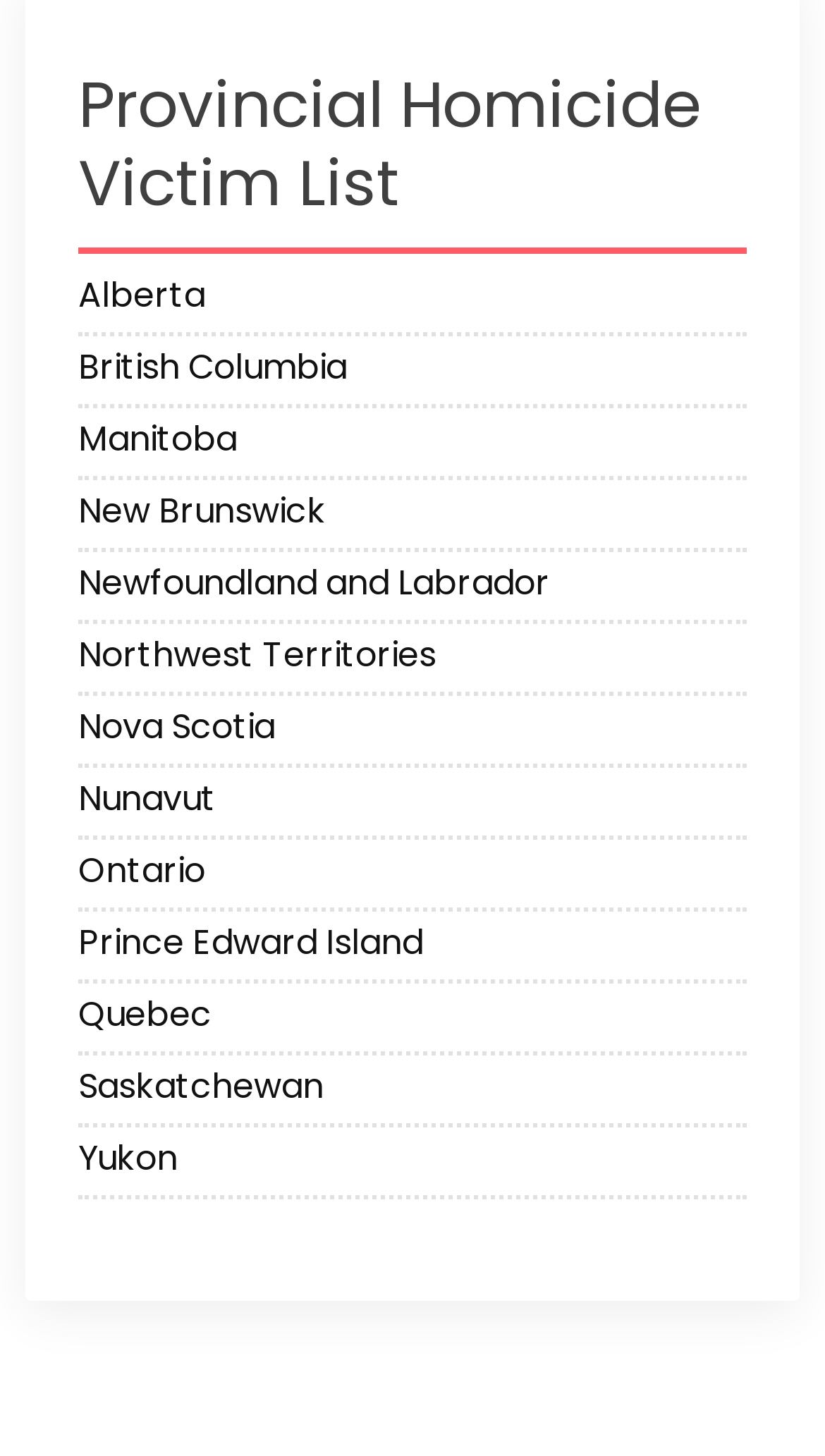Provide a single word or phrase answer to the question: 
Is Quebec listed?

Yes